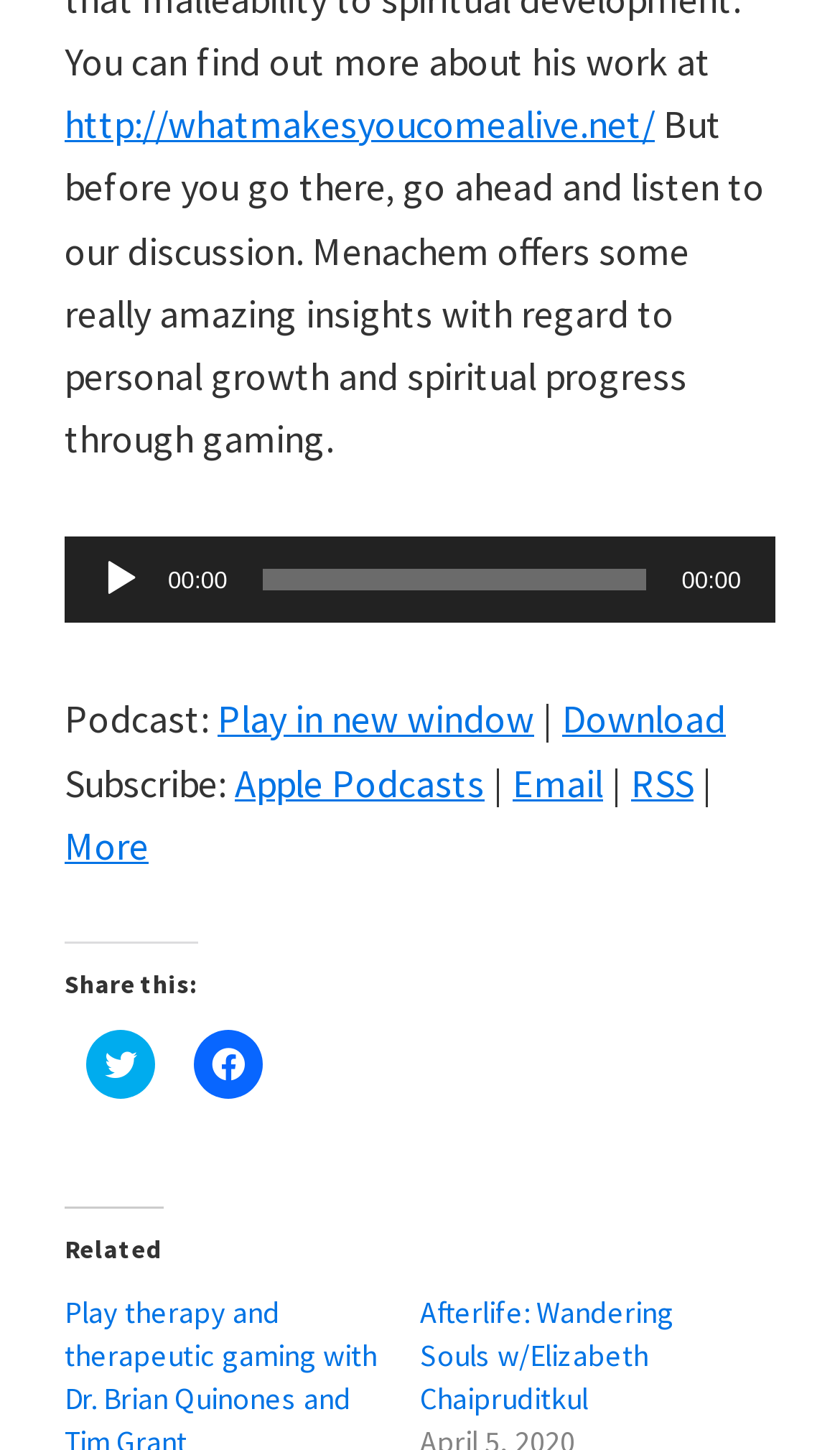Pinpoint the bounding box coordinates of the clickable area needed to execute the instruction: "Listen to the related podcast". The coordinates should be specified as four float numbers between 0 and 1, i.e., [left, top, right, bottom].

[0.5, 0.892, 0.803, 0.978]